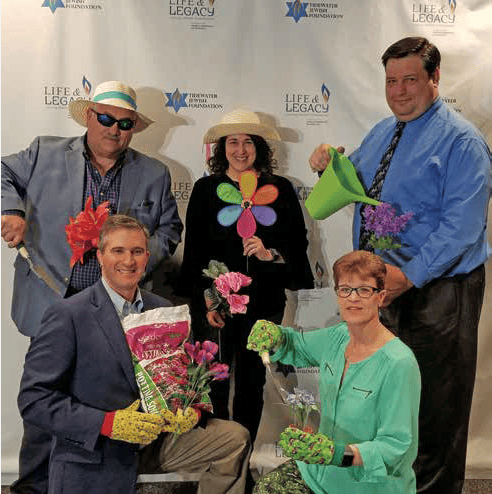What is the man in the blue shirt doing?
Make sure to answer the question with a detailed and comprehensive explanation.

The man in the blue shirt is pouring water from a green watering can, which metaphorically represents nourishment and care for the community's future.